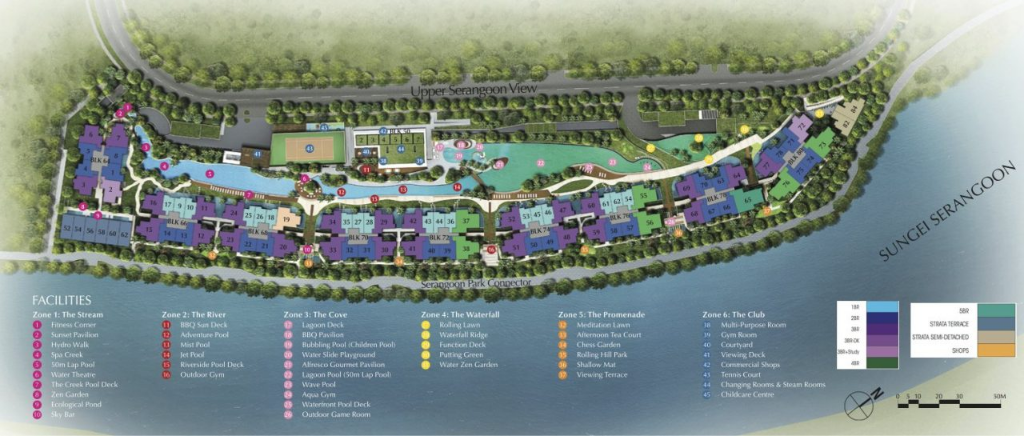What type of environment is promoted in Zone 3?
Refer to the image and provide a one-word or short phrase answer.

Community atmosphere